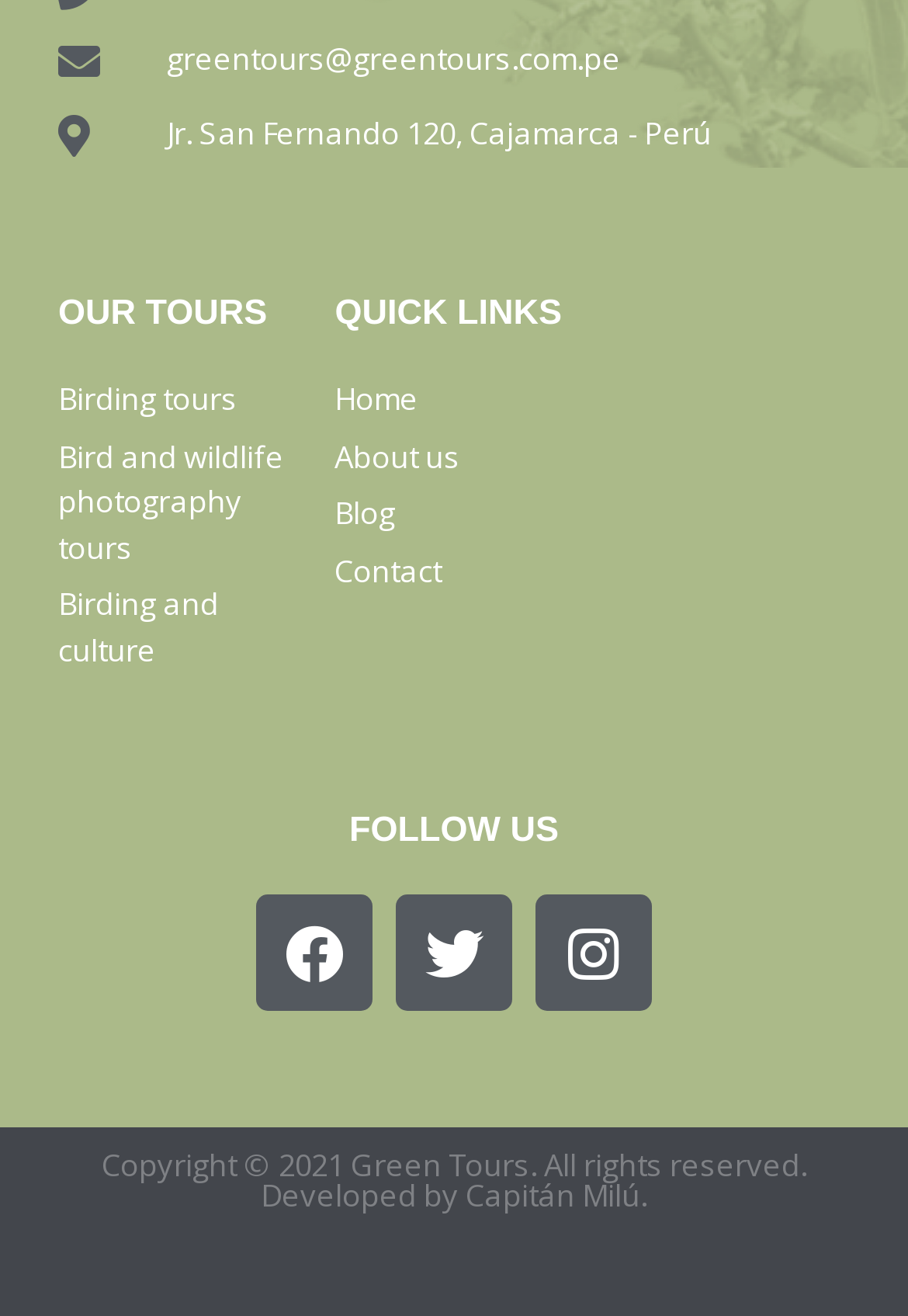Given the description "Birding tours", determine the bounding box of the corresponding UI element.

[0.064, 0.287, 0.317, 0.322]